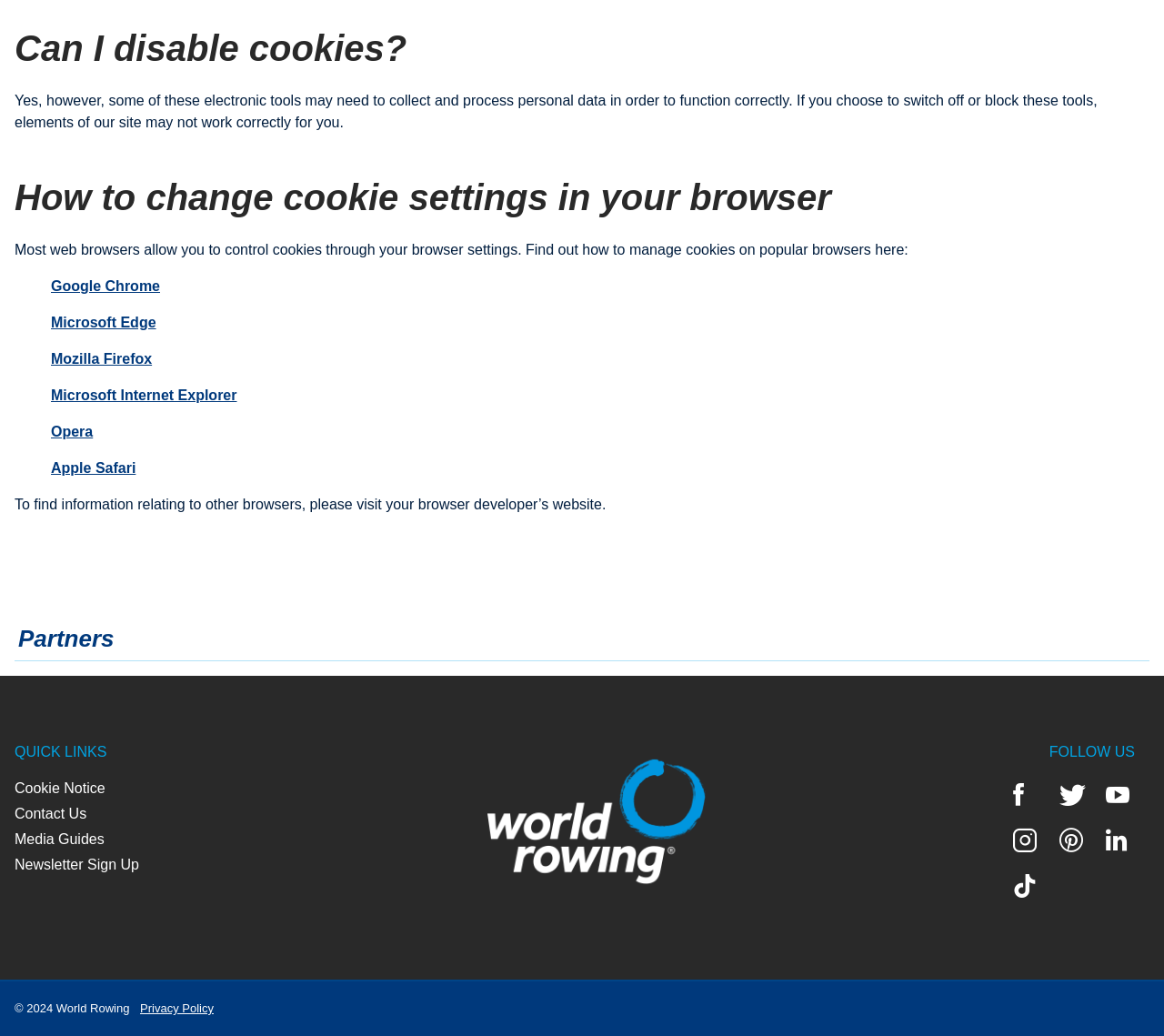How many social media platforms are mentioned?
Answer the question in a detailed and comprehensive manner.

The webpage provides links to seven social media platforms: Facebook, Twitter, YouTube, Instagram, Pinterest, LinkedIn, and TikTok, which suggests that World Rowing has a presence on these platforms.